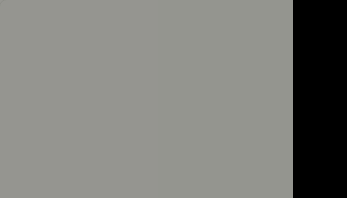What is the version label of the Urban Arrow Shorty model?
Please describe in detail the information shown in the image to answer the question.

The caption notes that the Urban Arrow Shorty model has a version labeled '4.5'. This information is provided in the context of a Ride Review covering various micromobility options, highlighting the product's specifications and pricing.